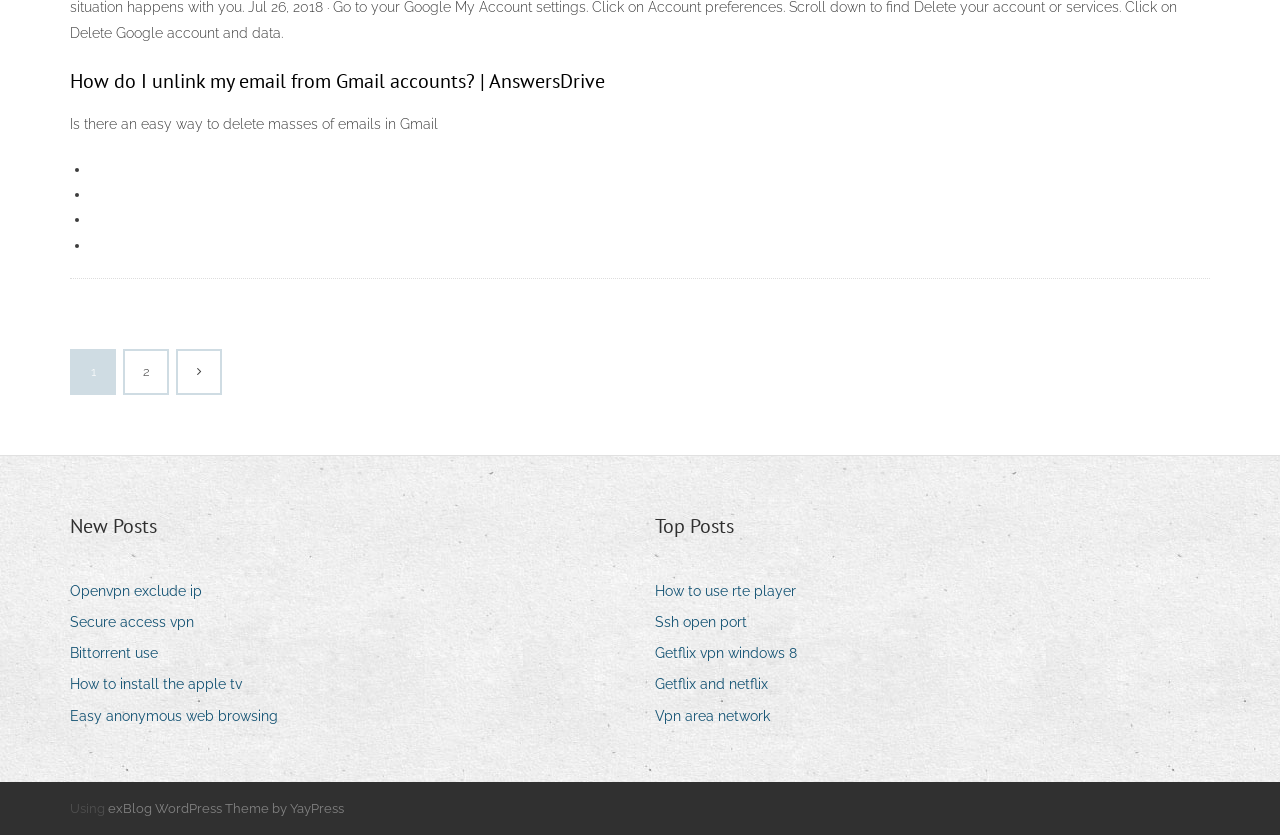Locate the bounding box of the user interface element based on this description: "Openvpn exclude ip".

[0.055, 0.692, 0.17, 0.724]